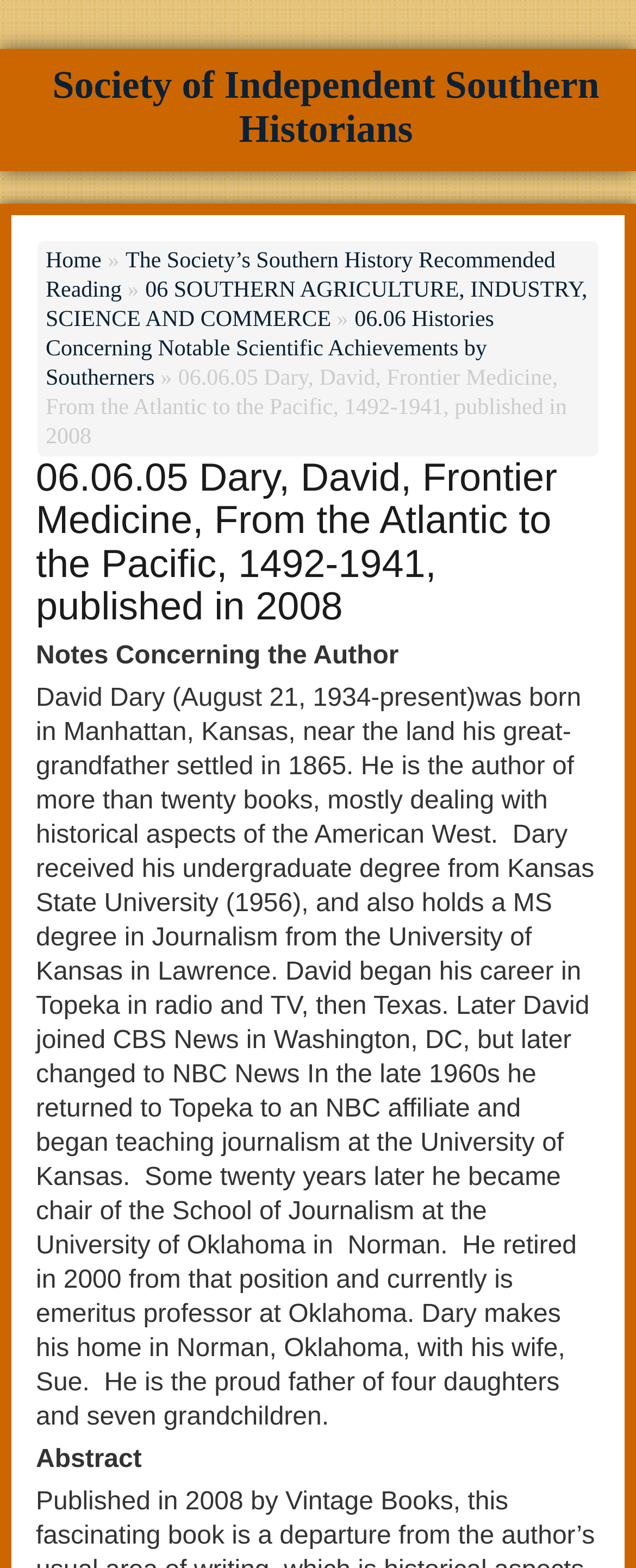What is the primary heading on this webpage?

06.06.05 Dary, David, Frontier Medicine, From the Atlantic to the Pacific, 1492-1941, published in 2008